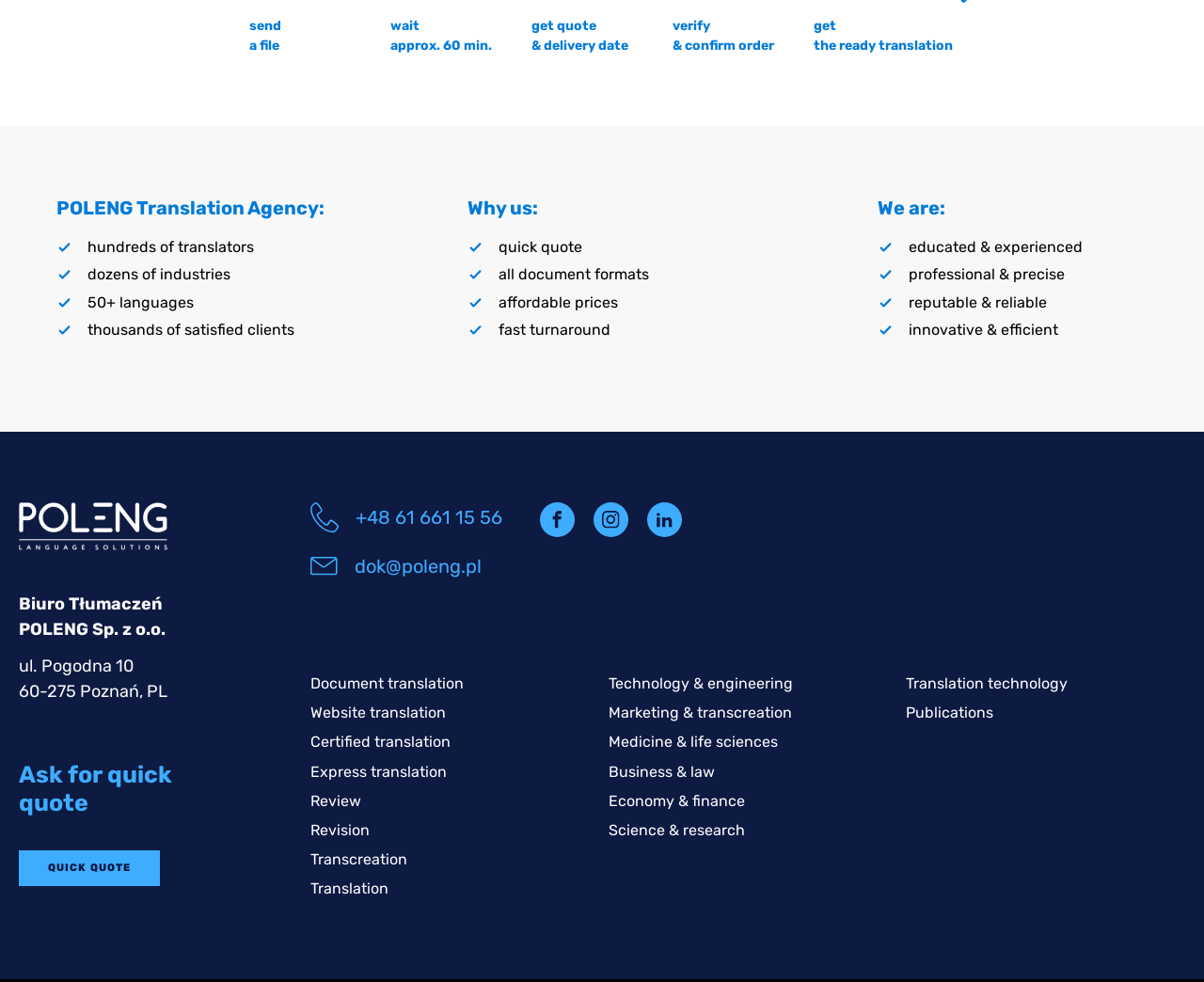What is the address of the agency?
Please ensure your answer is as detailed and informative as possible.

I found the answer by looking at the text 'ul. Pogodna 10' and '60-275 Poznań, PL' which are located at the bottom of the webpage, indicating that the address of the agency is ul. Pogodna 10, 60-275 Poznań, PL.